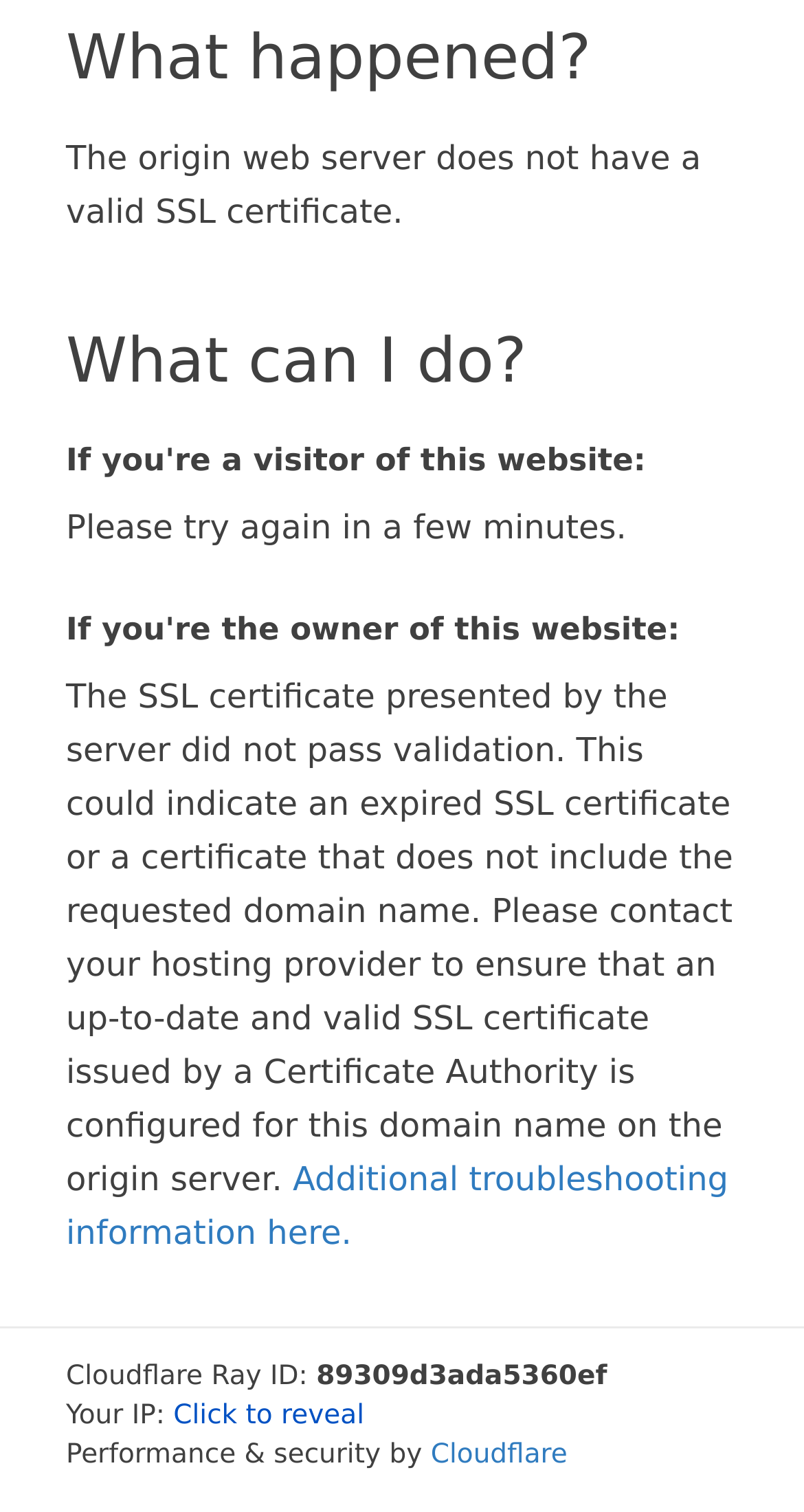Identify the bounding box of the UI element that matches this description: "Additional troubleshooting information here.".

[0.082, 0.767, 0.906, 0.829]